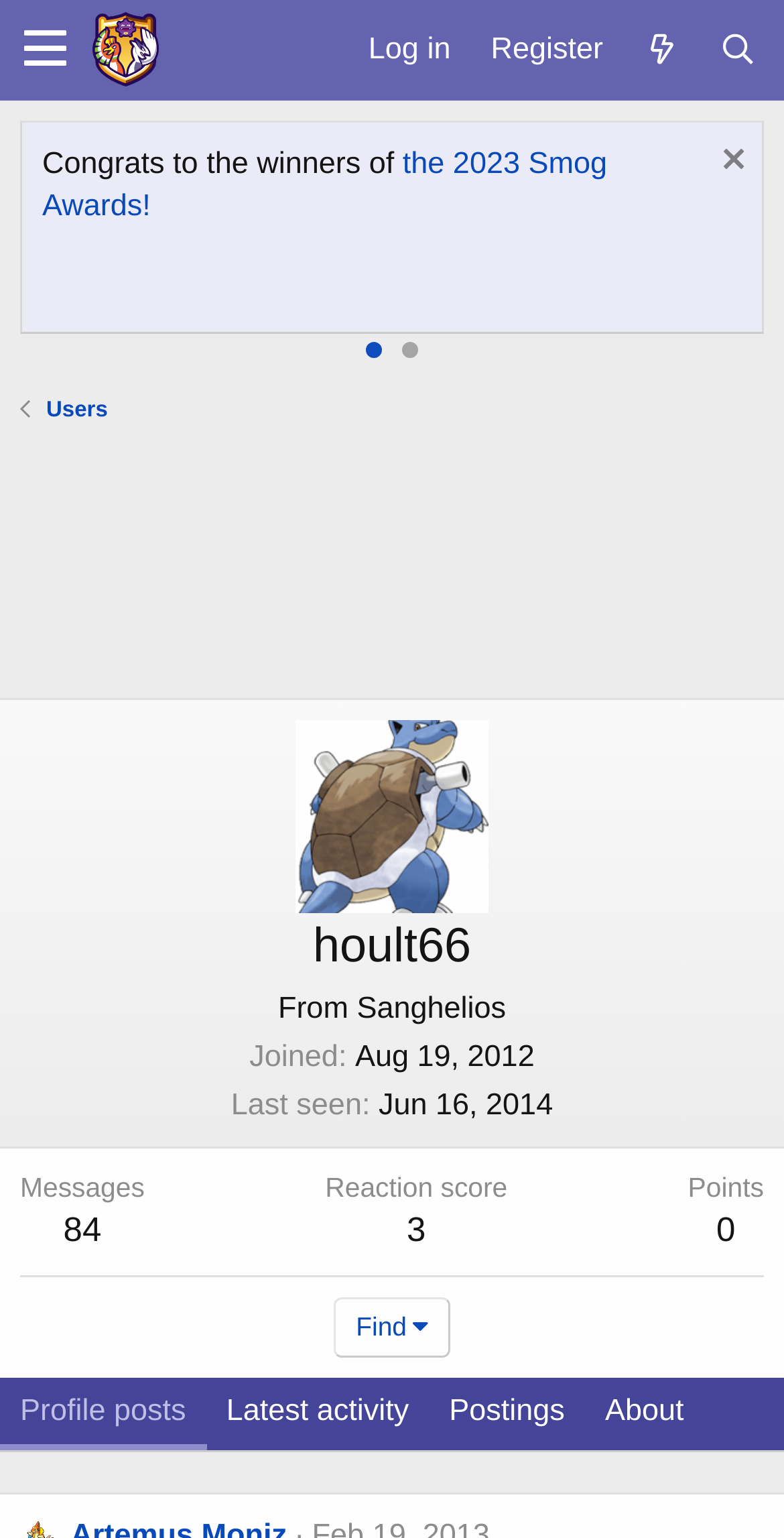Provide the bounding box for the UI element matching this description: "What's new".

[0.795, 0.008, 0.892, 0.057]